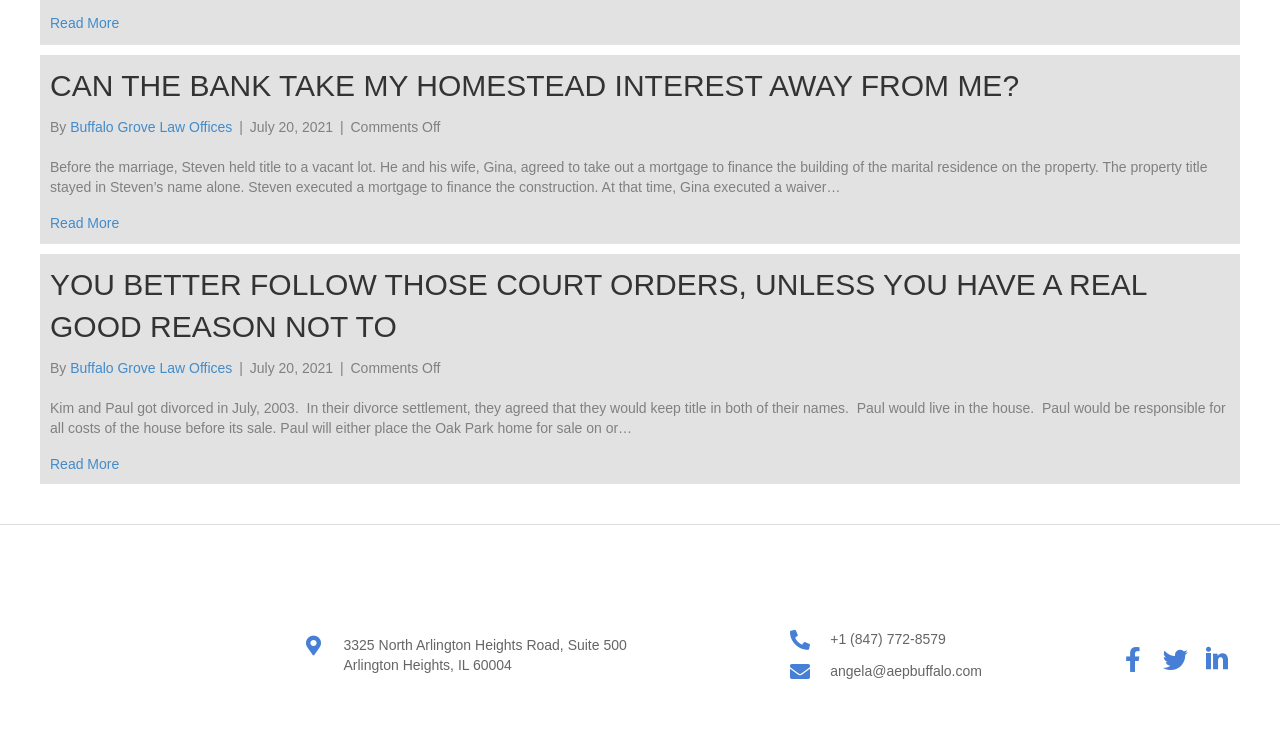Answer the question briefly using a single word or phrase: 
What is the topic of the first article?

Homestead interest